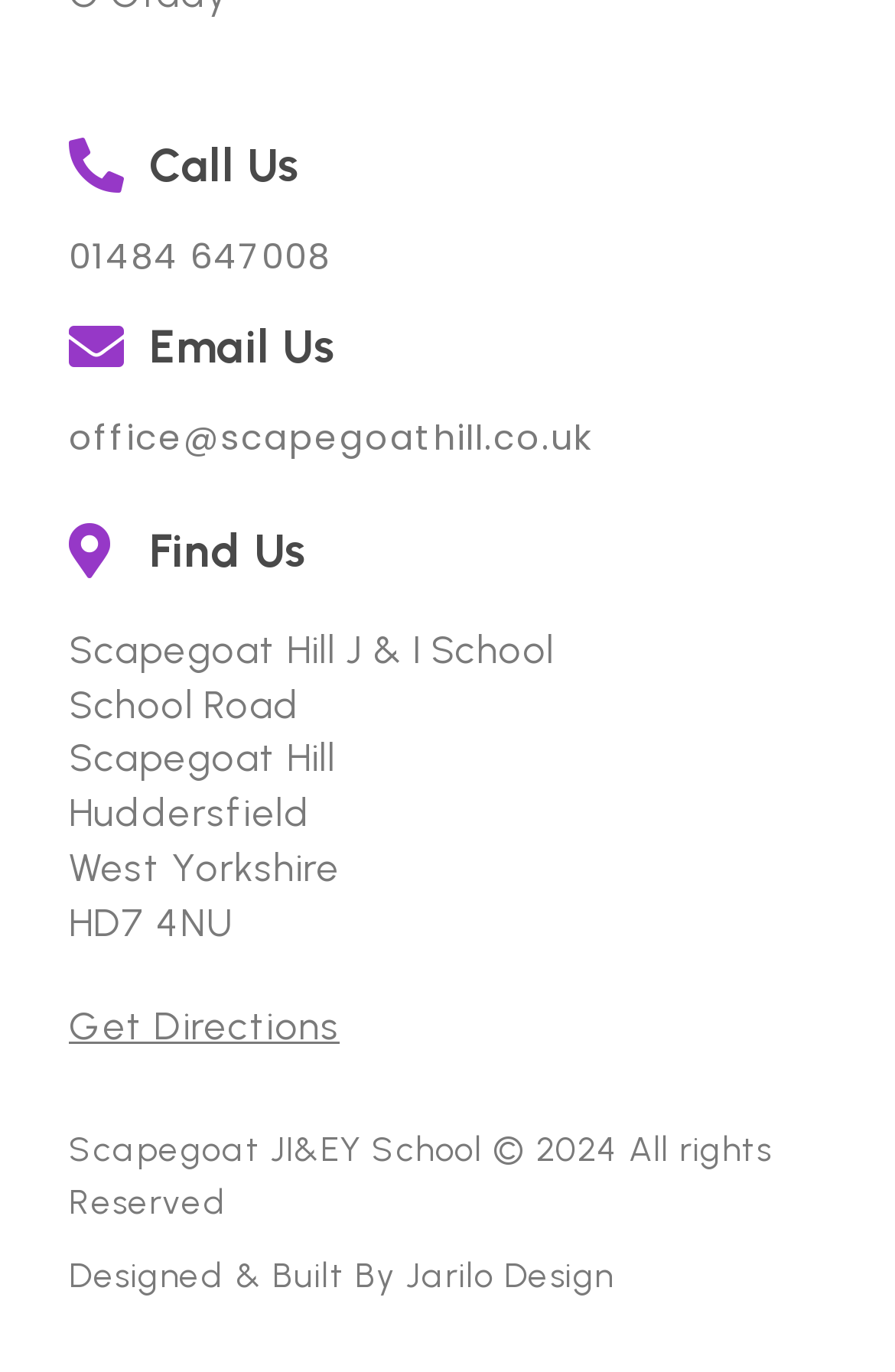Who designed the school's website?
By examining the image, provide a one-word or phrase answer.

Jarilo Design